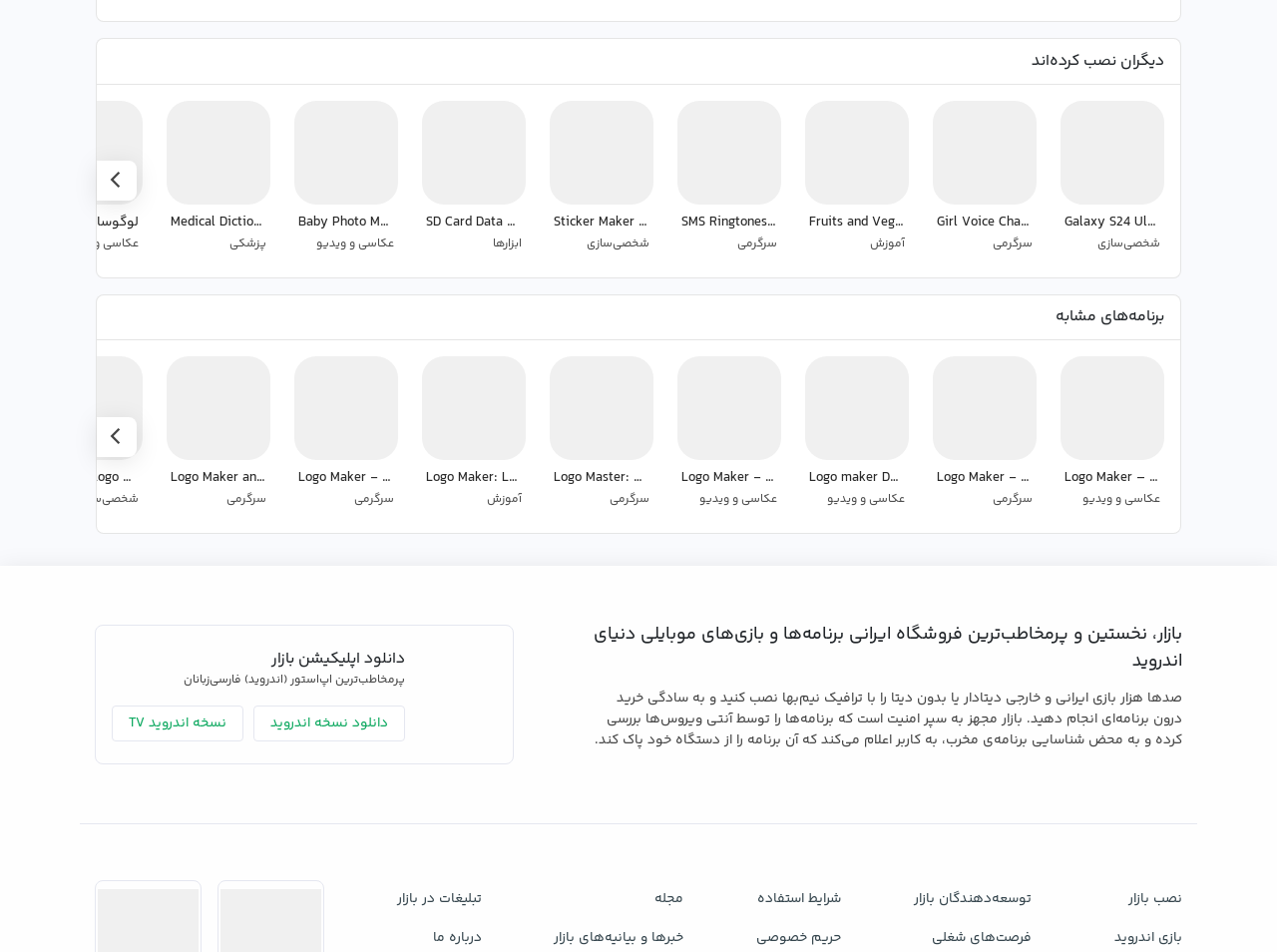Determine the bounding box coordinates of the clickable element to complete this instruction: "Generate a logo with Logo Maker". Provide the coordinates in the format of four float numbers between 0 and 1, [left, top, right, bottom].

[0.183, 0.359, 0.48, 0.382]